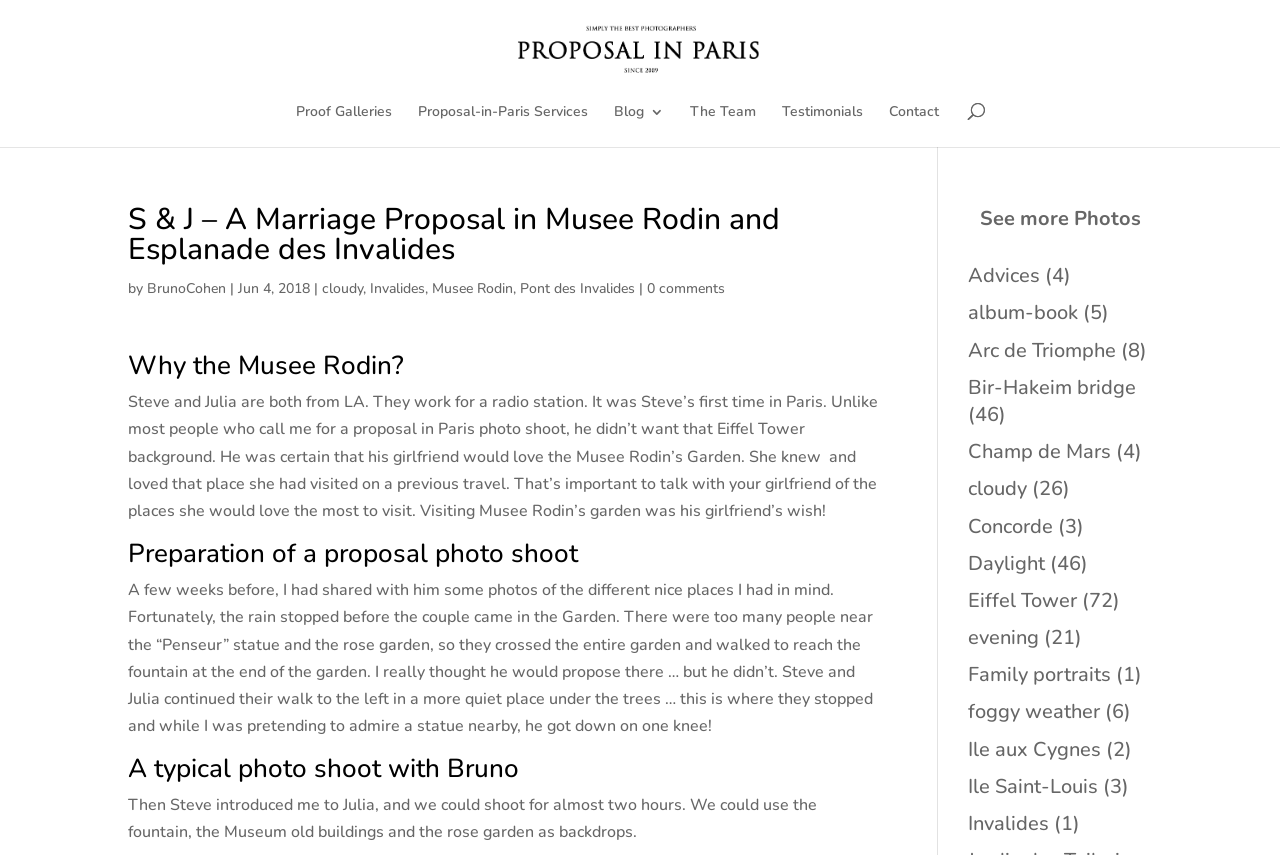What is the photographer's name?
Kindly offer a detailed explanation using the data available in the image.

The photographer's name is BrunoCohen, as mentioned in the text 'by BrunoCohen' and also in the link 'BrunoCohen'.